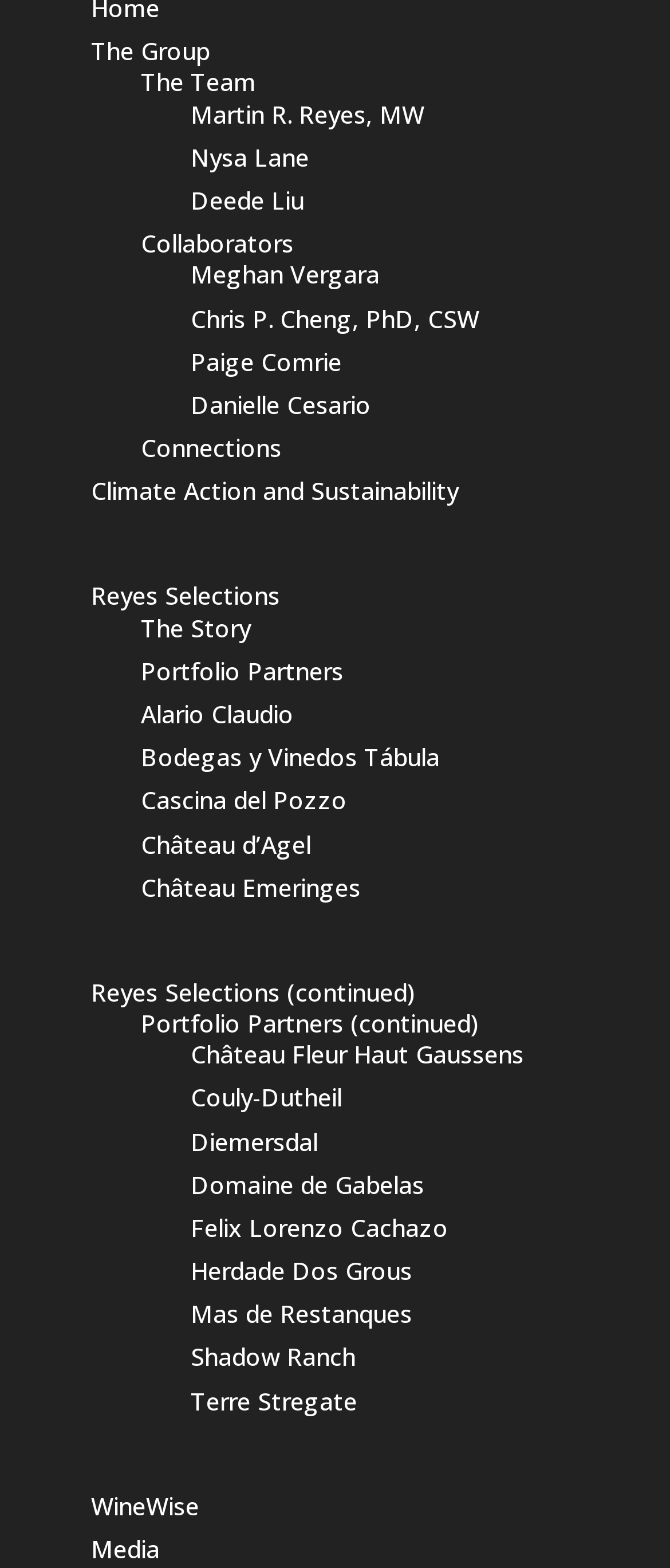Can you find the bounding box coordinates for the element to click on to achieve the instruction: "Learn about Martin R. Reyes, MW"?

[0.285, 0.062, 0.633, 0.083]